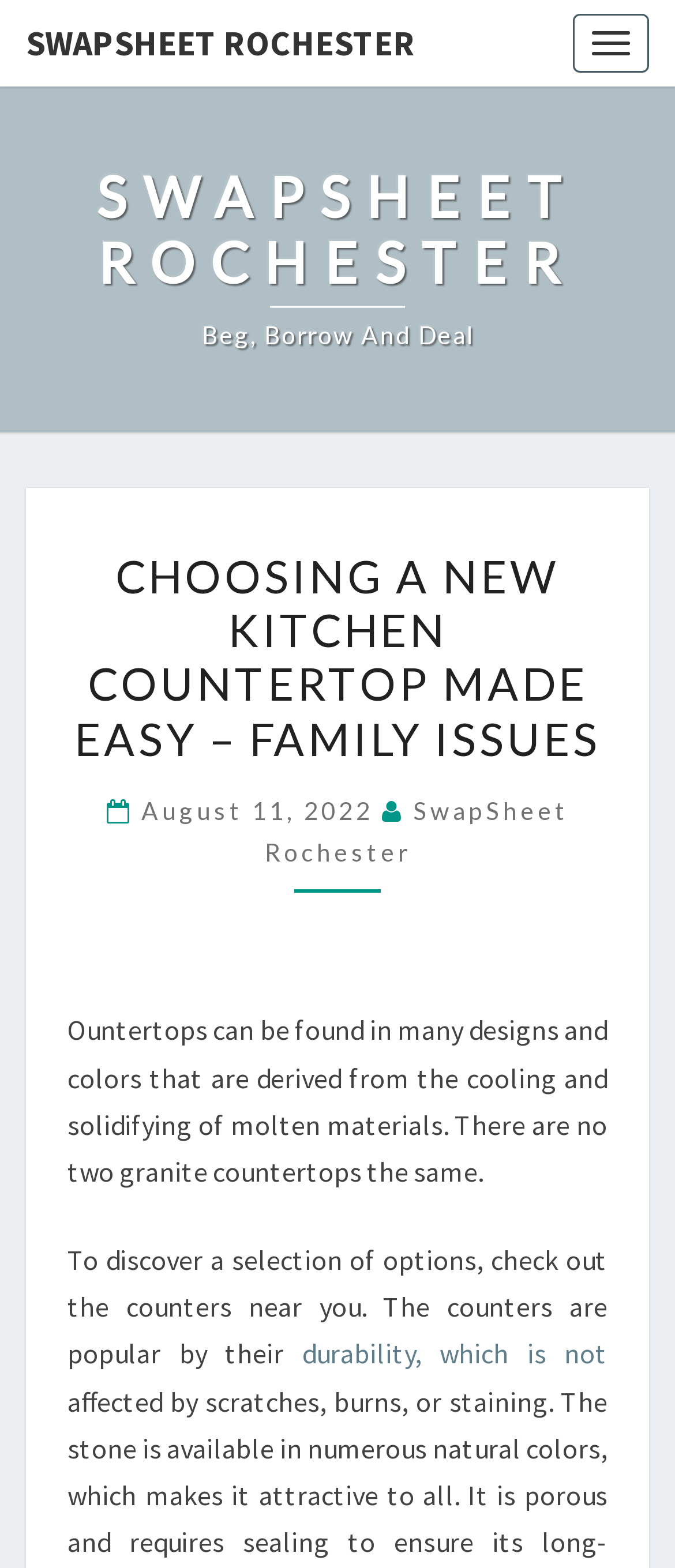Determine the bounding box for the HTML element described here: "August 11, 2022". The coordinates should be given as [left, top, right, bottom] with each number being a float between 0 and 1.

[0.209, 0.507, 0.565, 0.526]